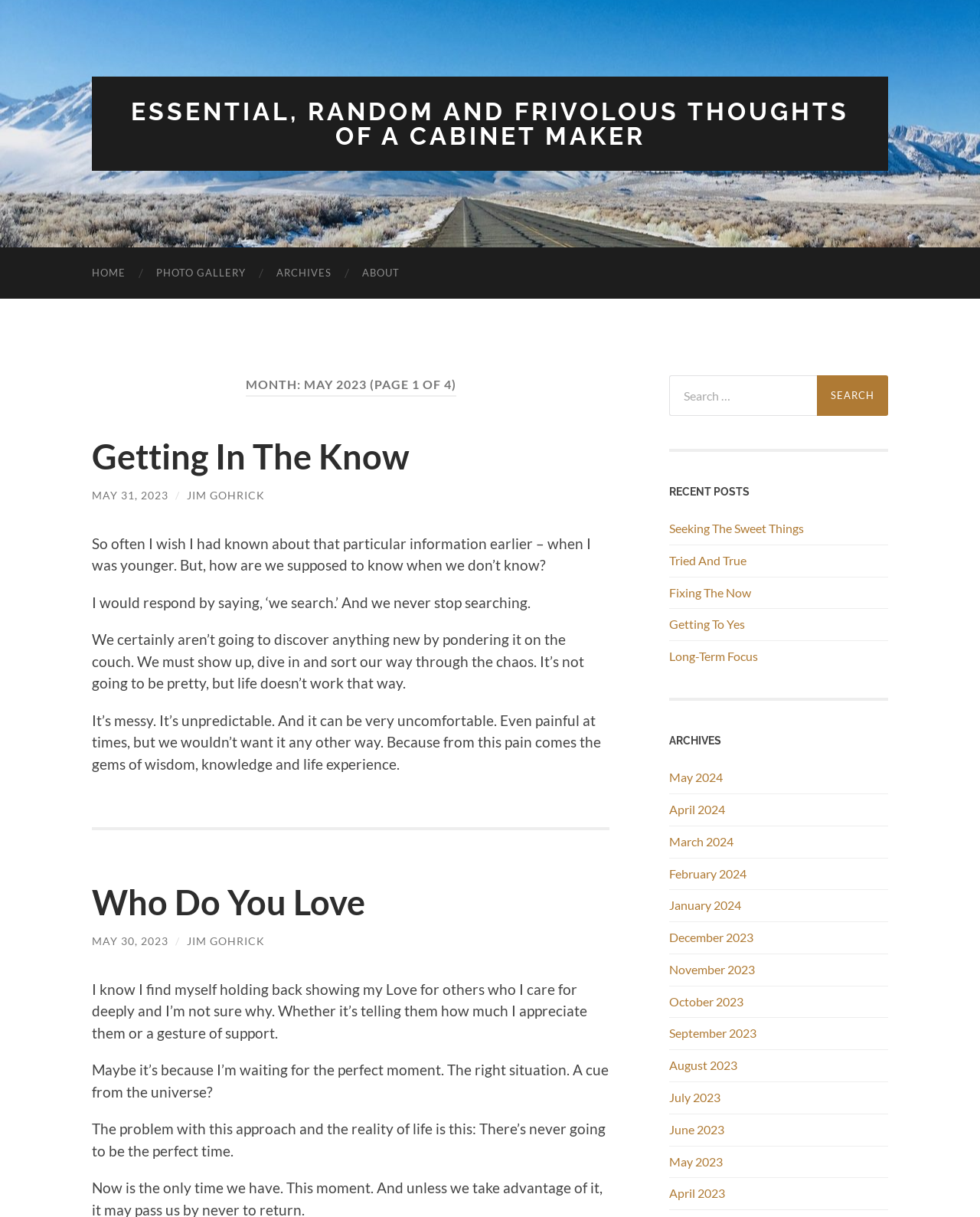What is the author of the first article?
Please answer the question with a single word or phrase, referencing the image.

JIM GOHRICK